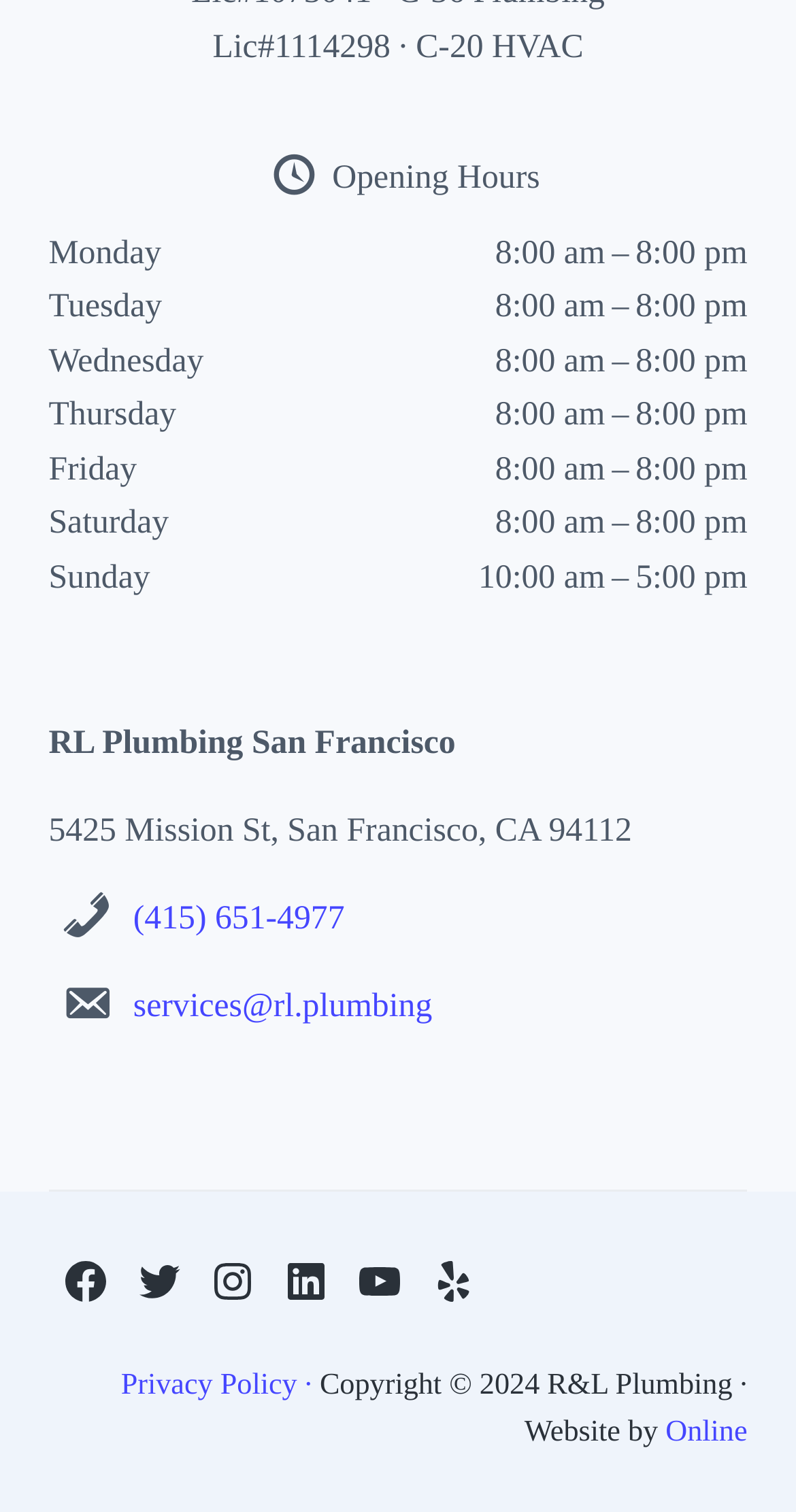What is the phone number of RL Plumbing San Francisco?
Can you give a detailed and elaborate answer to the question?

The phone number can be found in the middle section of the webpage, where it is written as '(415) 651-4977'.